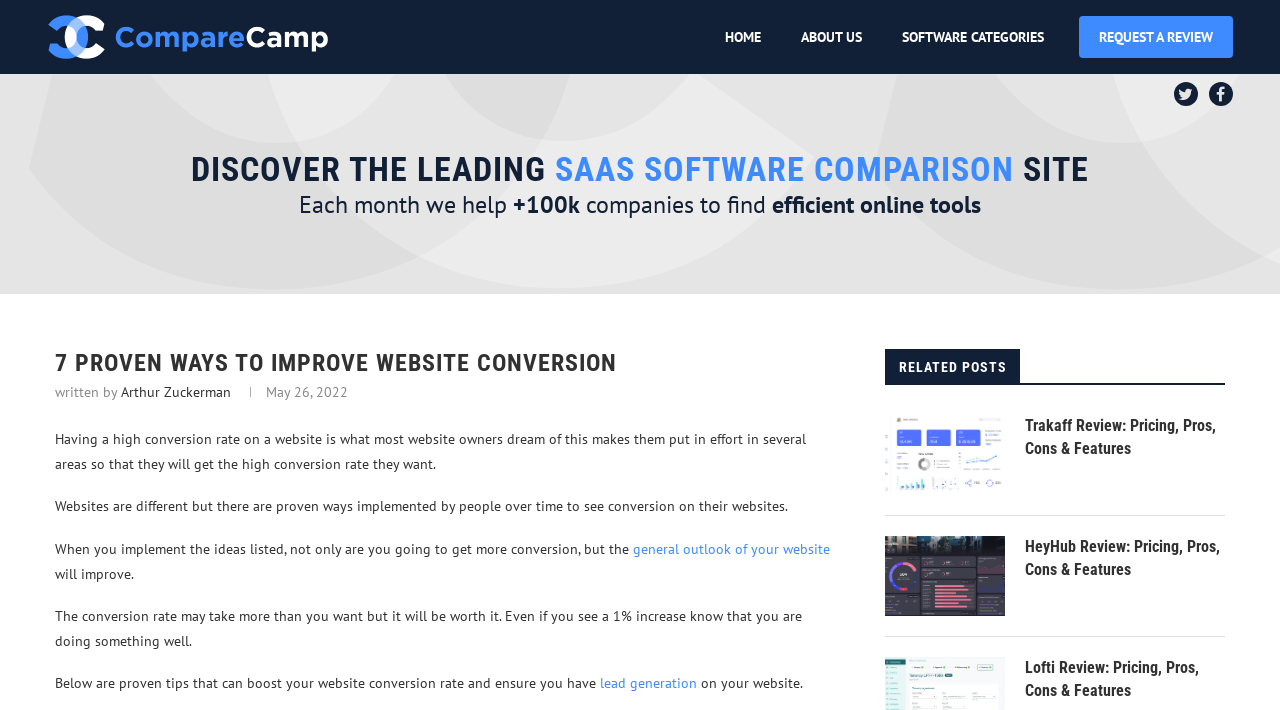Construct a comprehensive description capturing every detail on the webpage.

This webpage is about improving website conversion rates, with a focus on 7 proven ways to achieve this goal. At the top left, there is a logo of CompareCamp, accompanied by a link to the homepage. To the right of the logo, there are several navigation links, including "HOME", "ABOUT US", "SOFTWARE CATEGORIES", and "REQUEST A REVIEW". 

Below the navigation links, there is a heading that reads "DISCOVER THE LEADING SAAS SOFTWARE COMPARISON SITE". This is followed by a brief introduction, which mentions that the website helps over 100,000 companies find efficient online tools every month.

The main content of the webpage is divided into sections. The first section has a heading that reads "7 PROVEN WAYS TO IMPROVE WEBSITE CONVERSION". Below this heading, there is an author's name, "Arthur Zuckerman", and a publication date, "May 26, 2022". The article then discusses the importance of having a high conversion rate on a website and how it can be achieved by implementing proven strategies.

The article is divided into several paragraphs, each discussing a different aspect of improving website conversion rates. There are also links to related concepts, such as "general outlook of your website" and "lead generation". 

At the bottom of the webpage, there is a section titled "RELATED POSTS", which lists three related articles, including "Trakaff Review: Pricing, Pros, Cons & Features", "HeyHub Review: Pricing, Pros, Cons & Features", and "Lofti Review: Pricing, Pros, Cons & Features". Each article has a heading and a link to the full review.